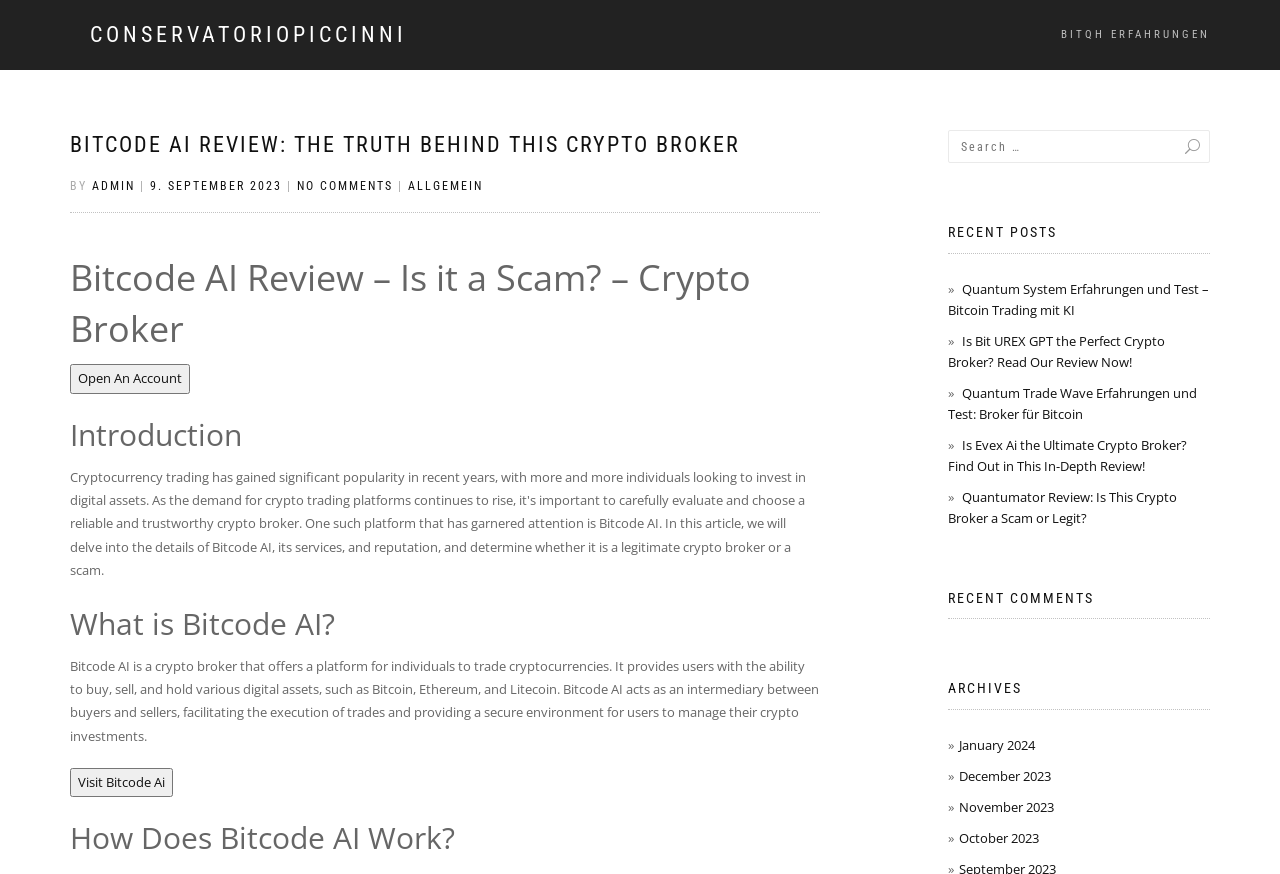What is the name of the crypto broker reviewed?
Examine the image closely and answer the question with as much detail as possible.

The webpage is reviewing a crypto broker, and the name of the broker is mentioned in the heading 'BITCODE AI REVIEW: THE TRUTH BEHIND THIS CRYPTO BROKER' and also in the text 'Bitcode AI is a crypto broker that offers a platform for individuals to trade cryptocurrencies.'